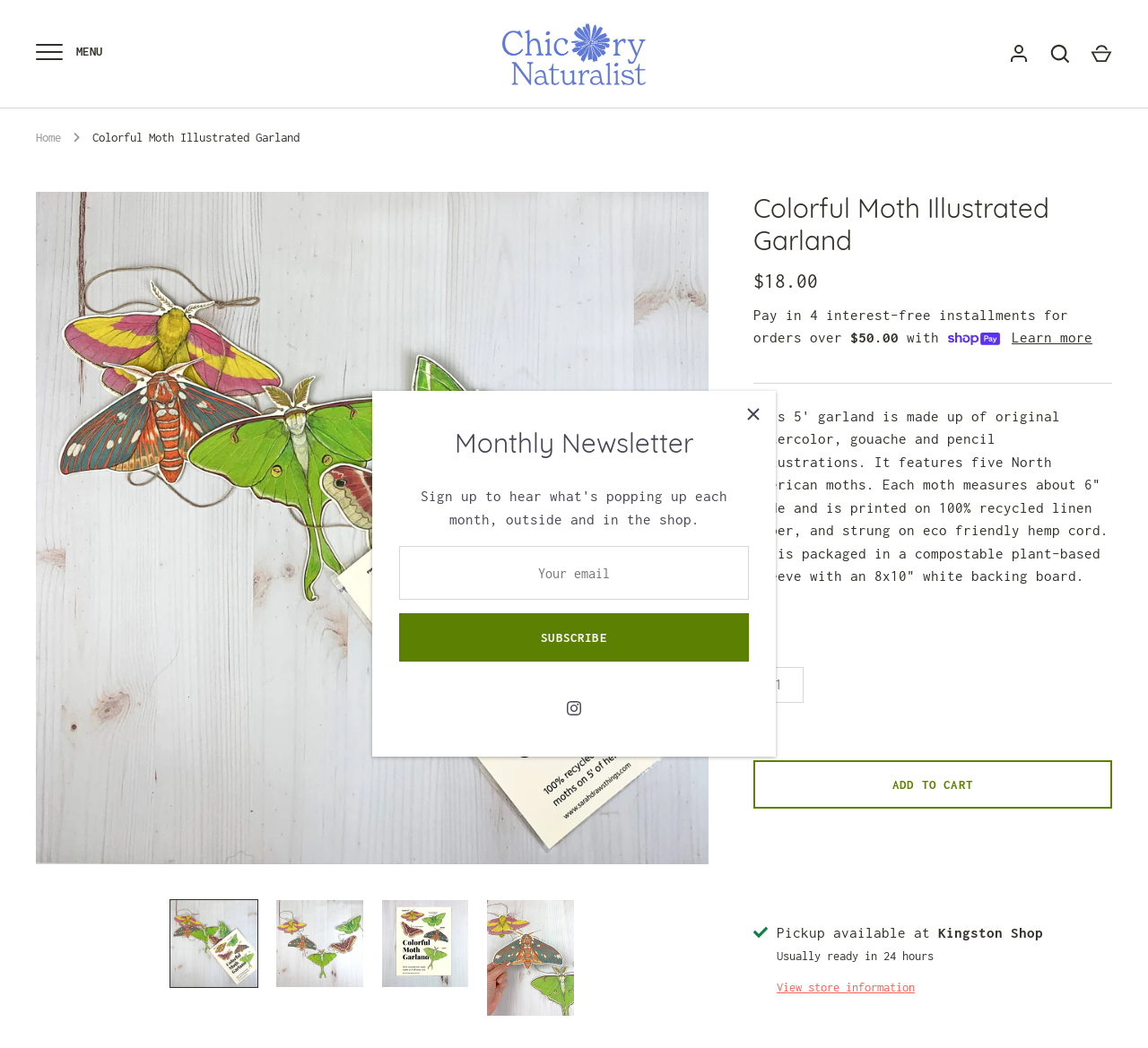What is the material of the garland?
Refer to the image and provide a concise answer in one word or phrase.

recycled linen paper